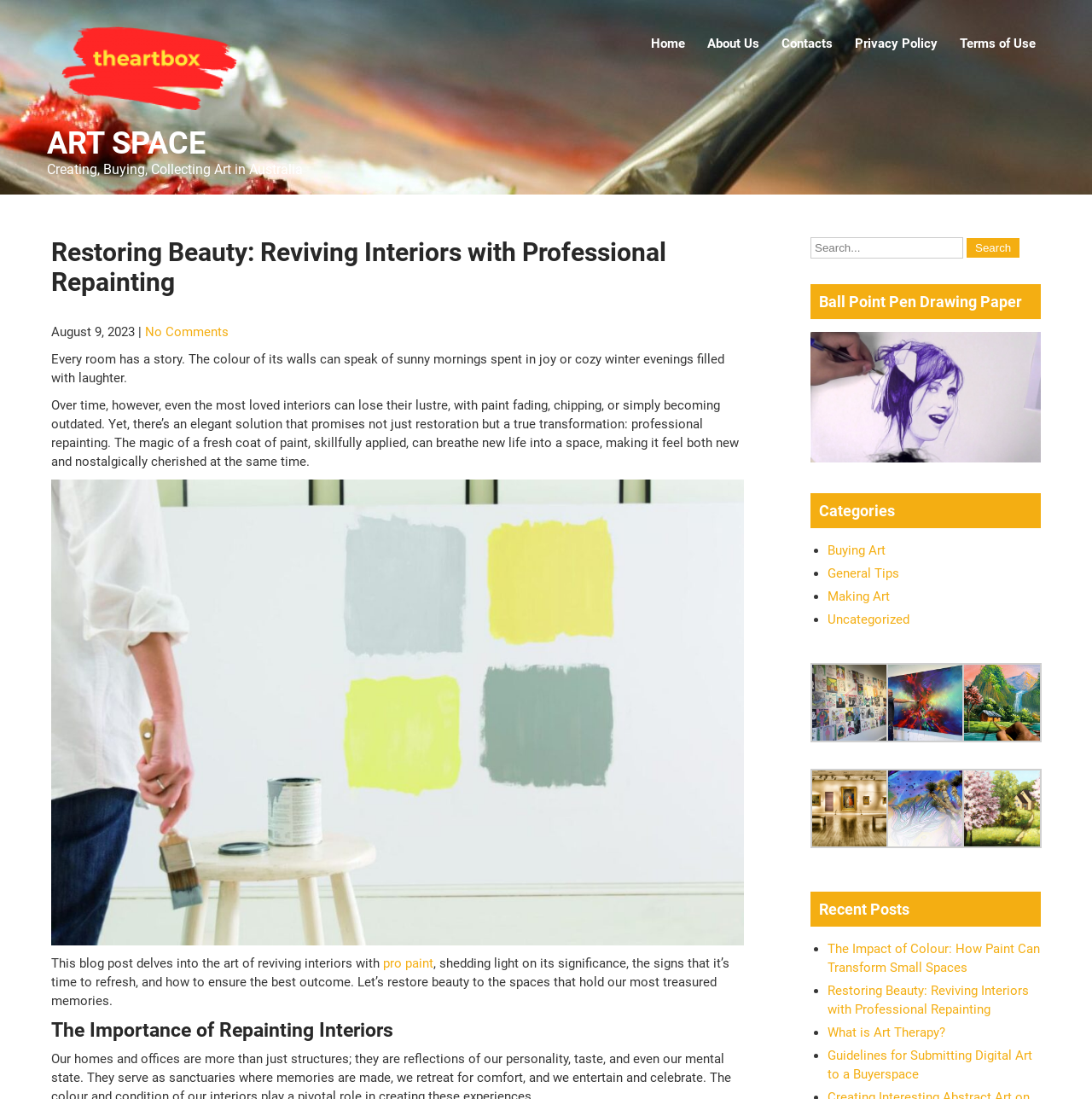Can you find the bounding box coordinates for the element that needs to be clicked to execute this instruction: "Click on Privacy Policy"? The coordinates should be given as four float numbers between 0 and 1, i.e., [left, top, right, bottom].

None